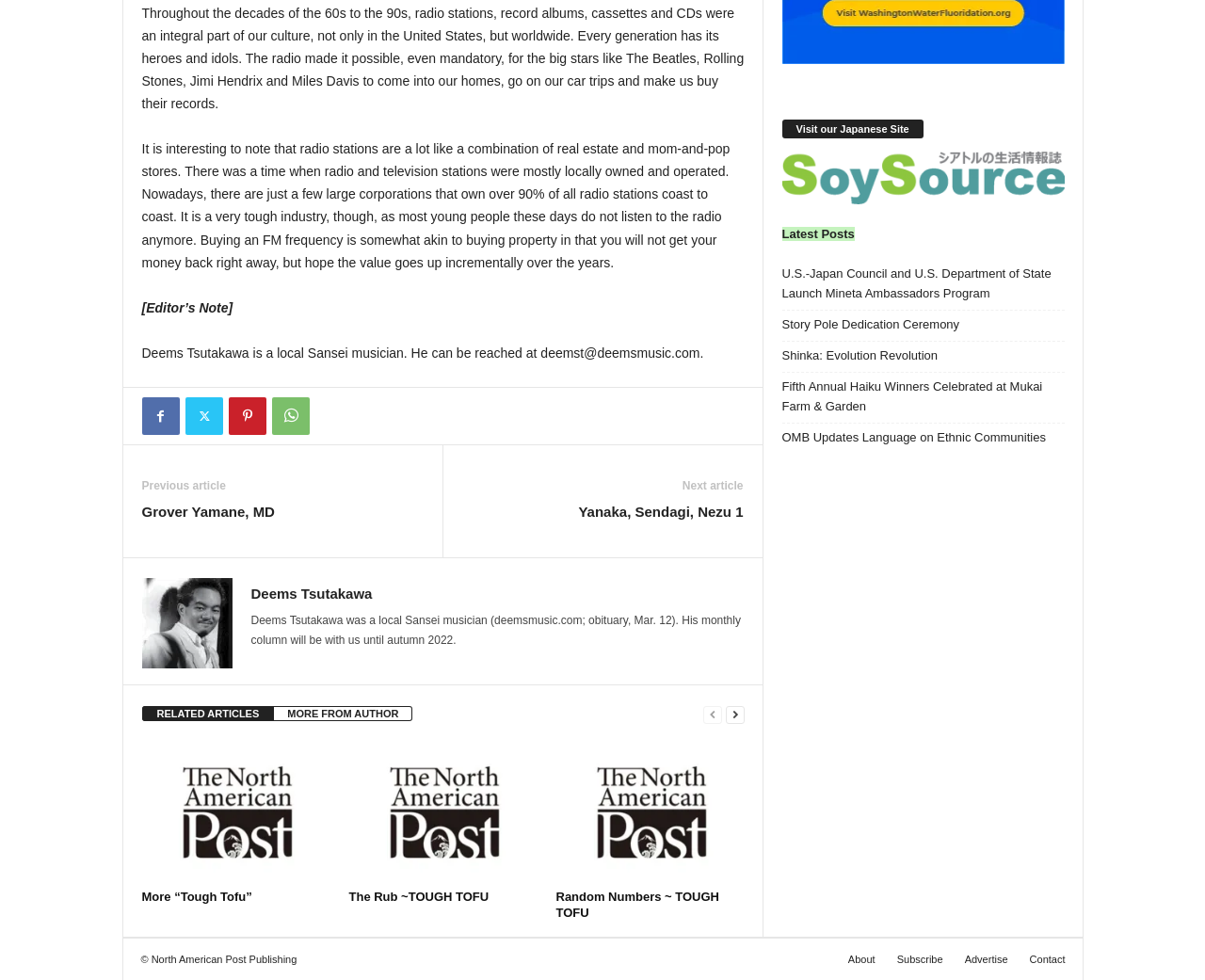Please provide the bounding box coordinates for the element that needs to be clicked to perform the instruction: "Visit Deems Tsutakawa's website". The coordinates must consist of four float numbers between 0 and 1, formatted as [left, top, right, bottom].

[0.118, 0.352, 0.584, 0.368]